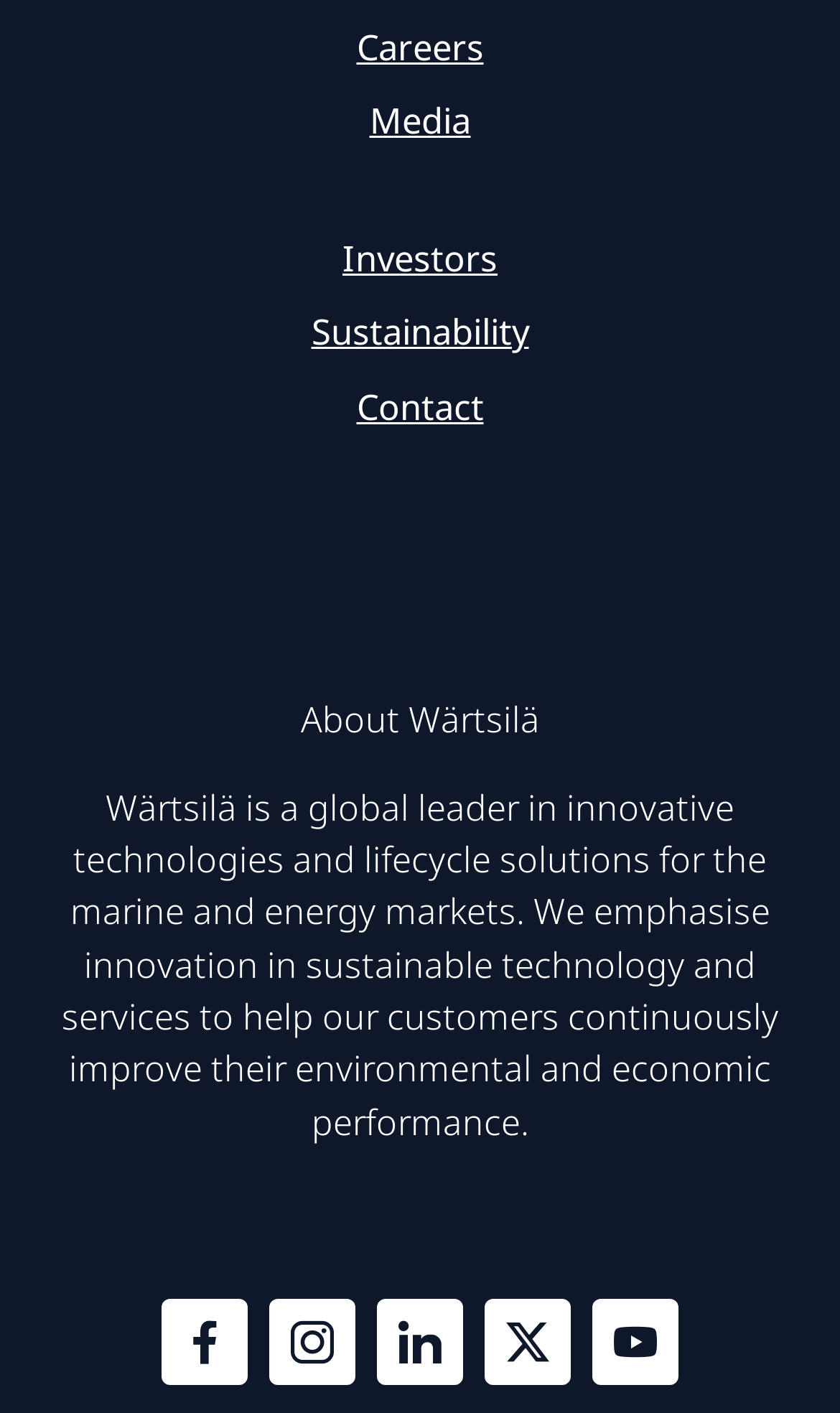Could you highlight the region that needs to be clicked to execute the instruction: "Go to Careers"?

[0.424, 0.016, 0.576, 0.05]